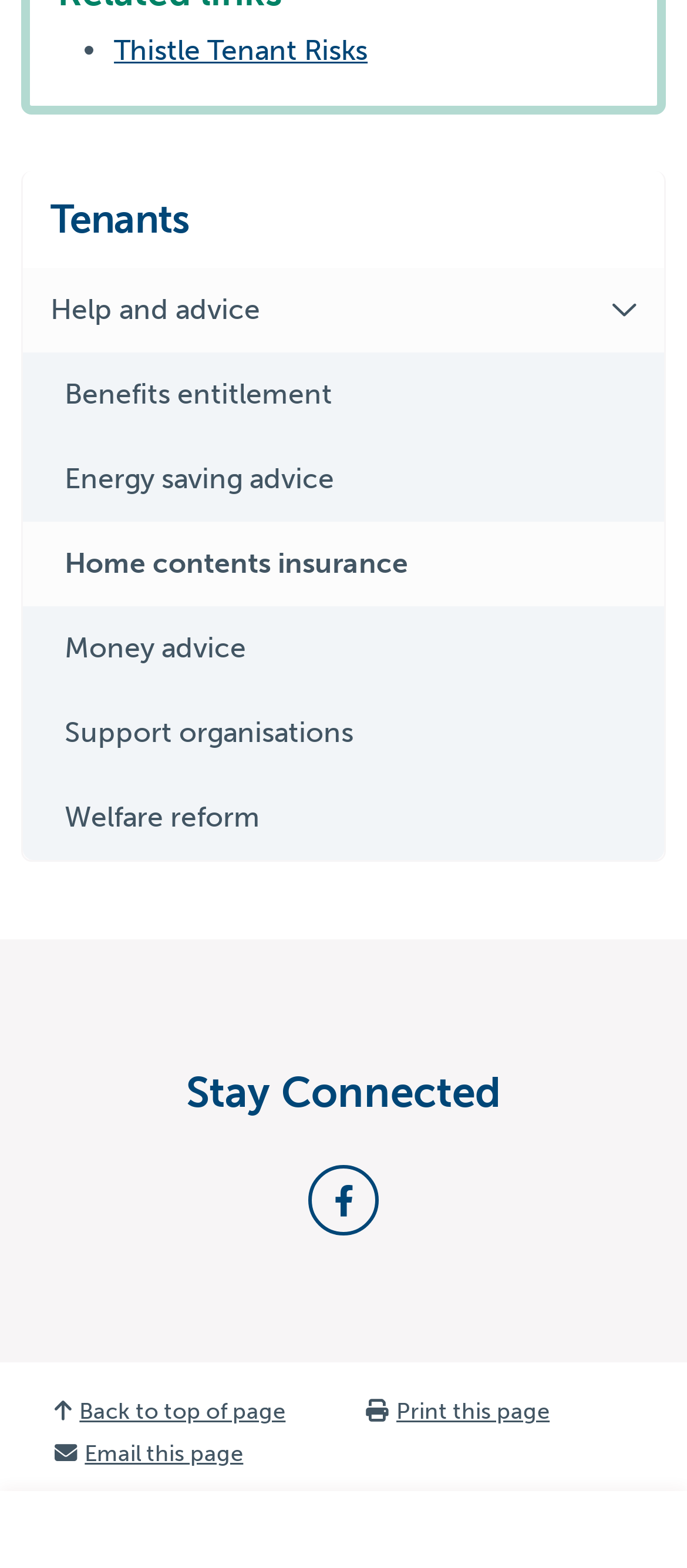Use a single word or phrase to answer the following:
How many links are there that start with 'Help and advice'?

1